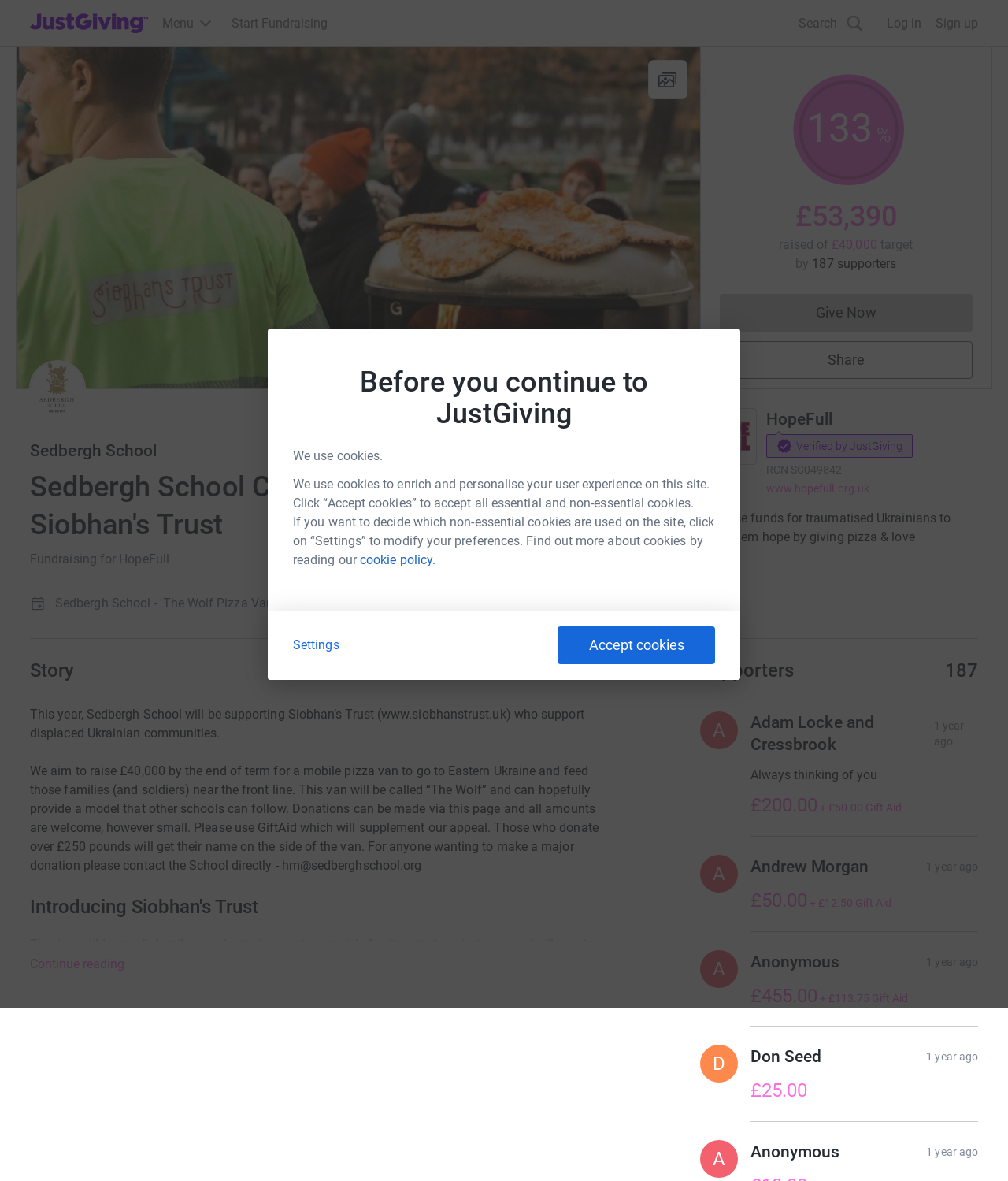Identify the bounding box of the HTML element described here: "News". Provide the coordinates as four float numbers between 0 and 1: [left, top, right, bottom].

None